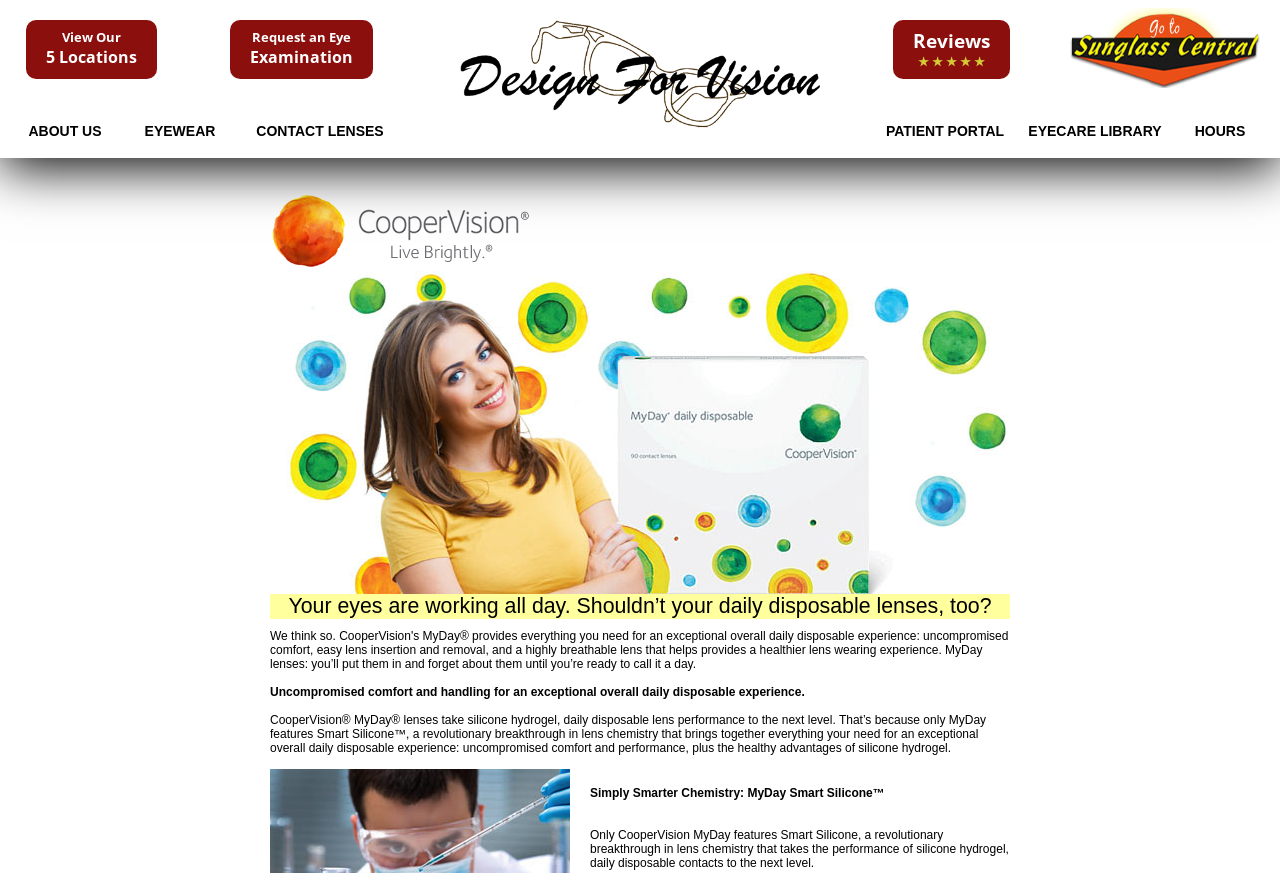Identify the bounding box coordinates of the region I need to click to complete this instruction: "Click the 'Play Video' button".

None